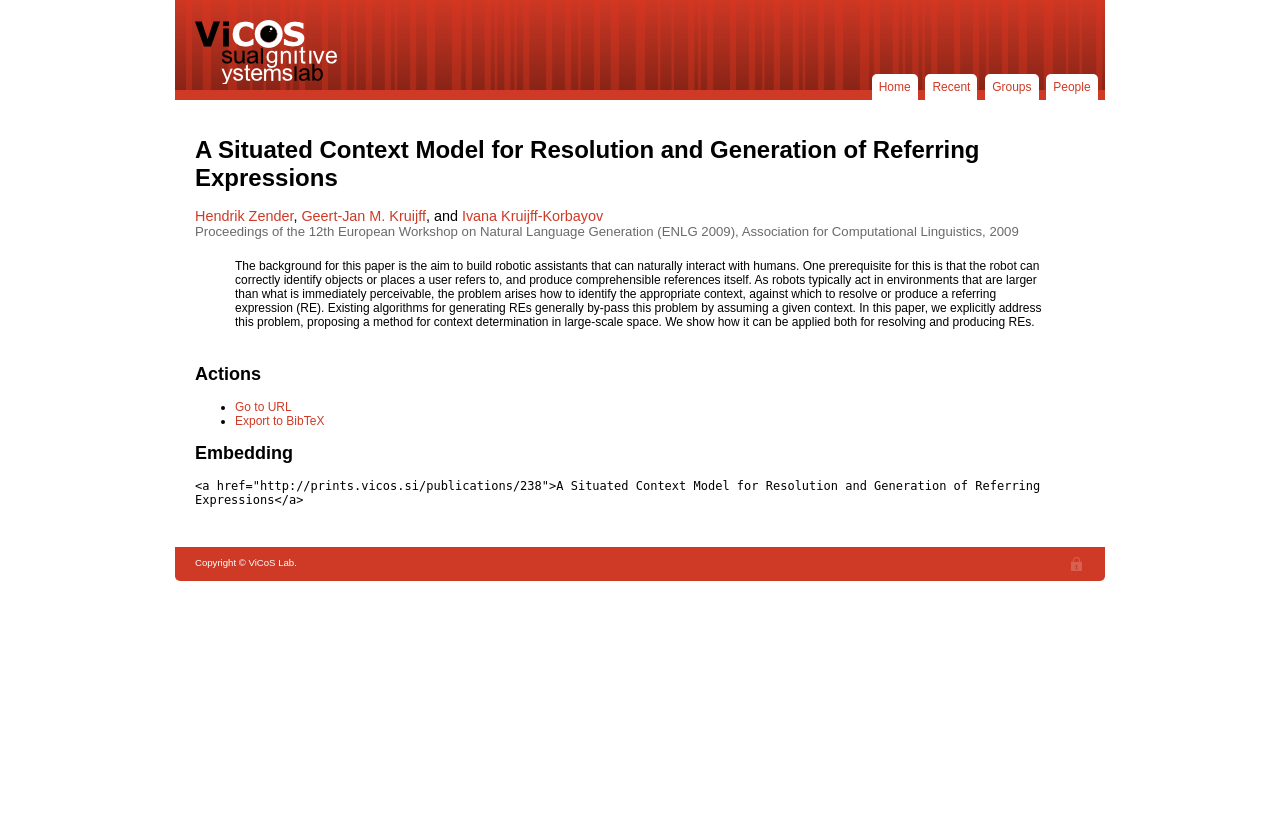Find the bounding box coordinates of the clickable region needed to perform the following instruction: "View the publication details of Hendrik Zender". The coordinates should be provided as four float numbers between 0 and 1, i.e., [left, top, right, bottom].

[0.152, 0.248, 0.229, 0.267]